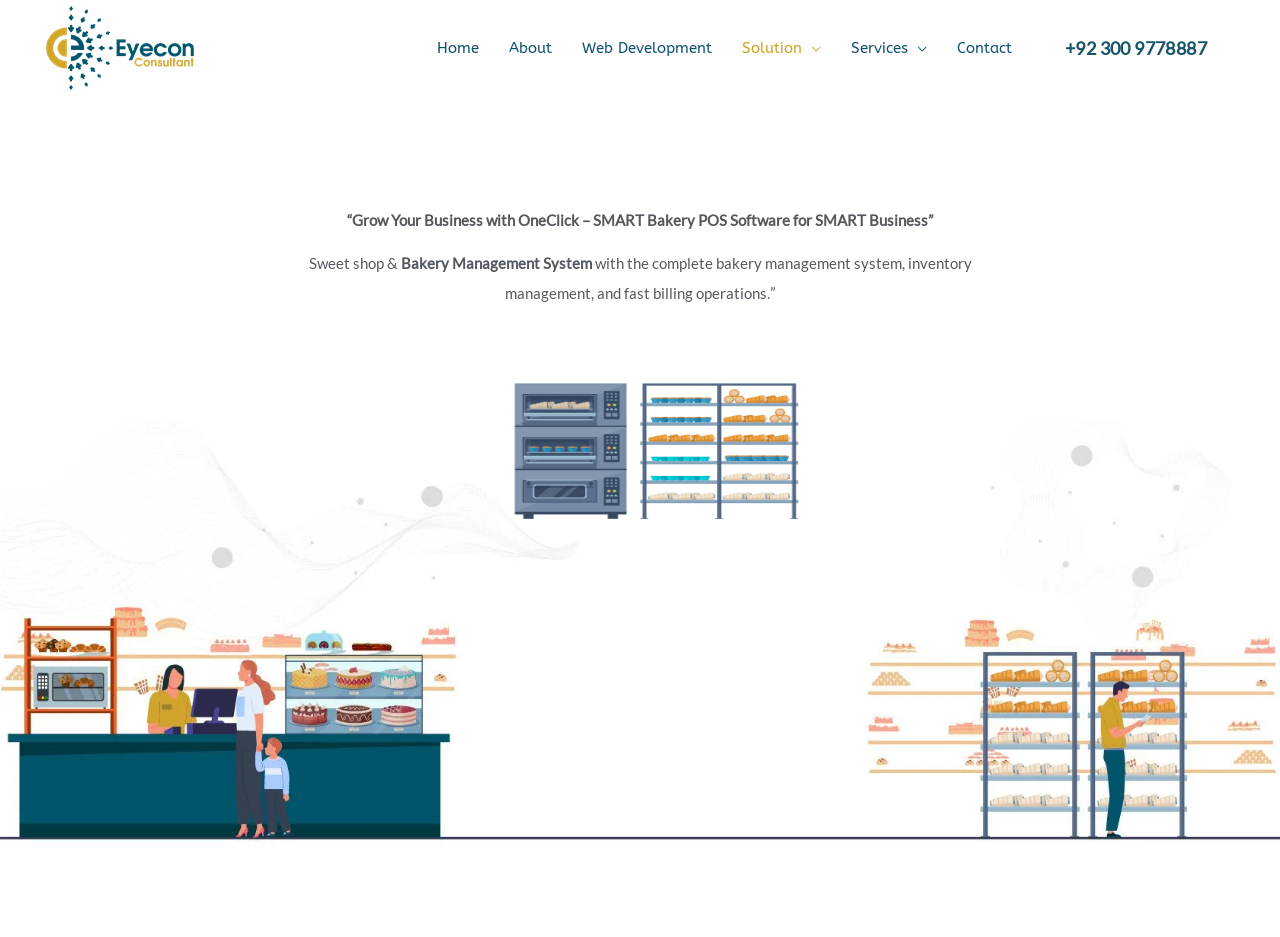Specify the bounding box coordinates of the area to click in order to follow the given instruction: "contact us."

[0.806, 0.026, 0.969, 0.077]